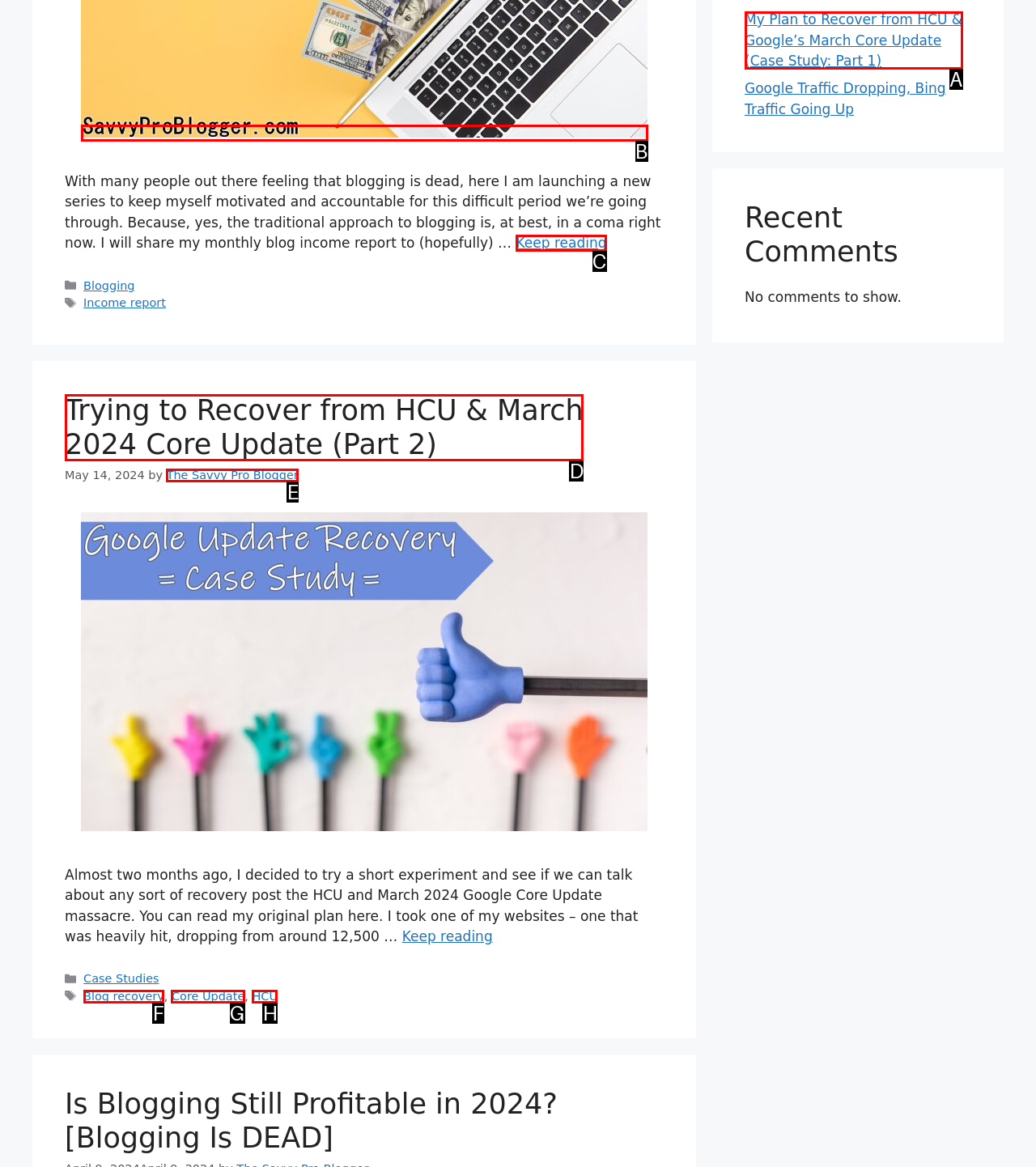From the options shown, which one fits the description: The Savvy Pro Blogger? Respond with the appropriate letter.

E